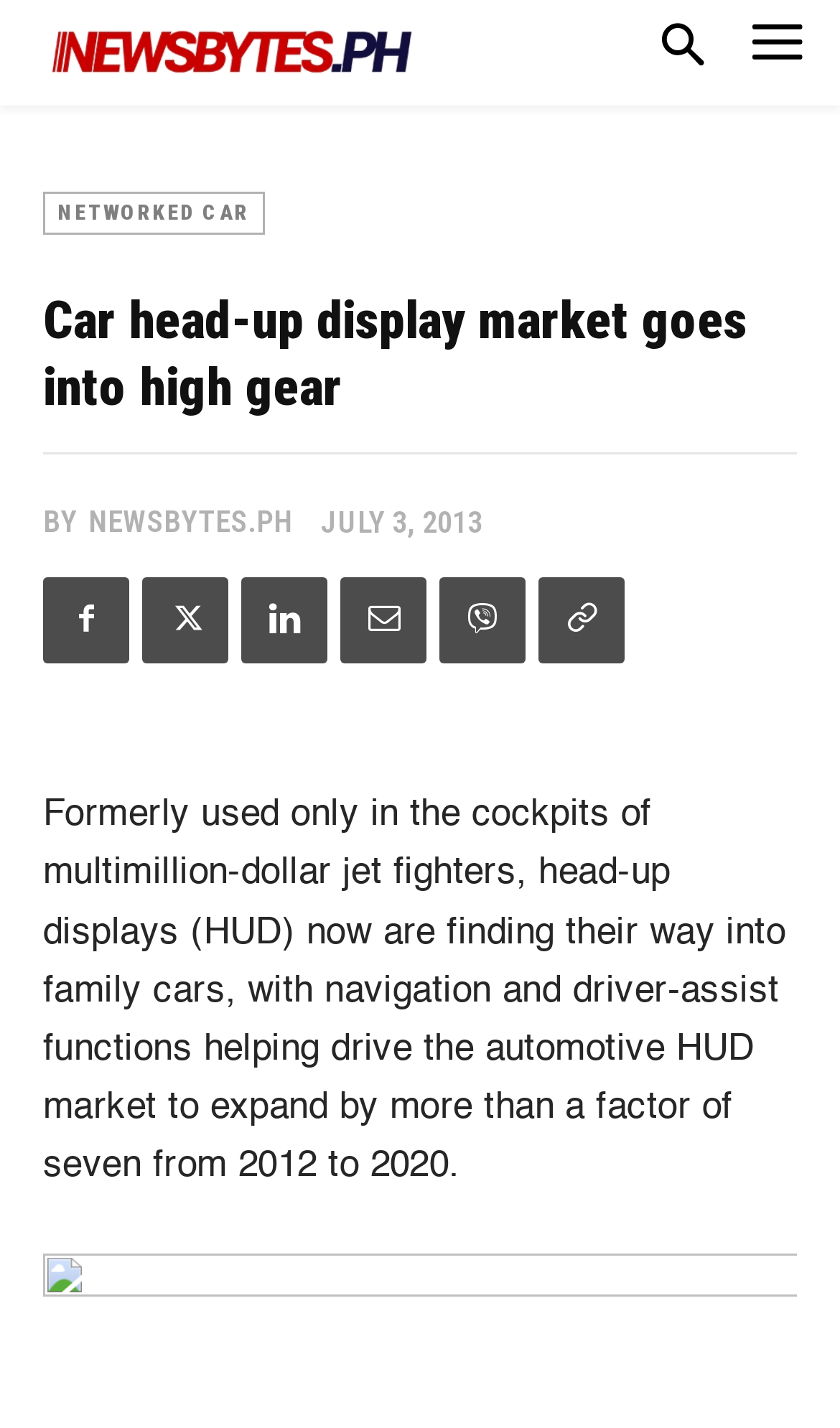Please find the bounding box for the UI component described as follows: "Email".

[0.405, 0.405, 0.508, 0.465]